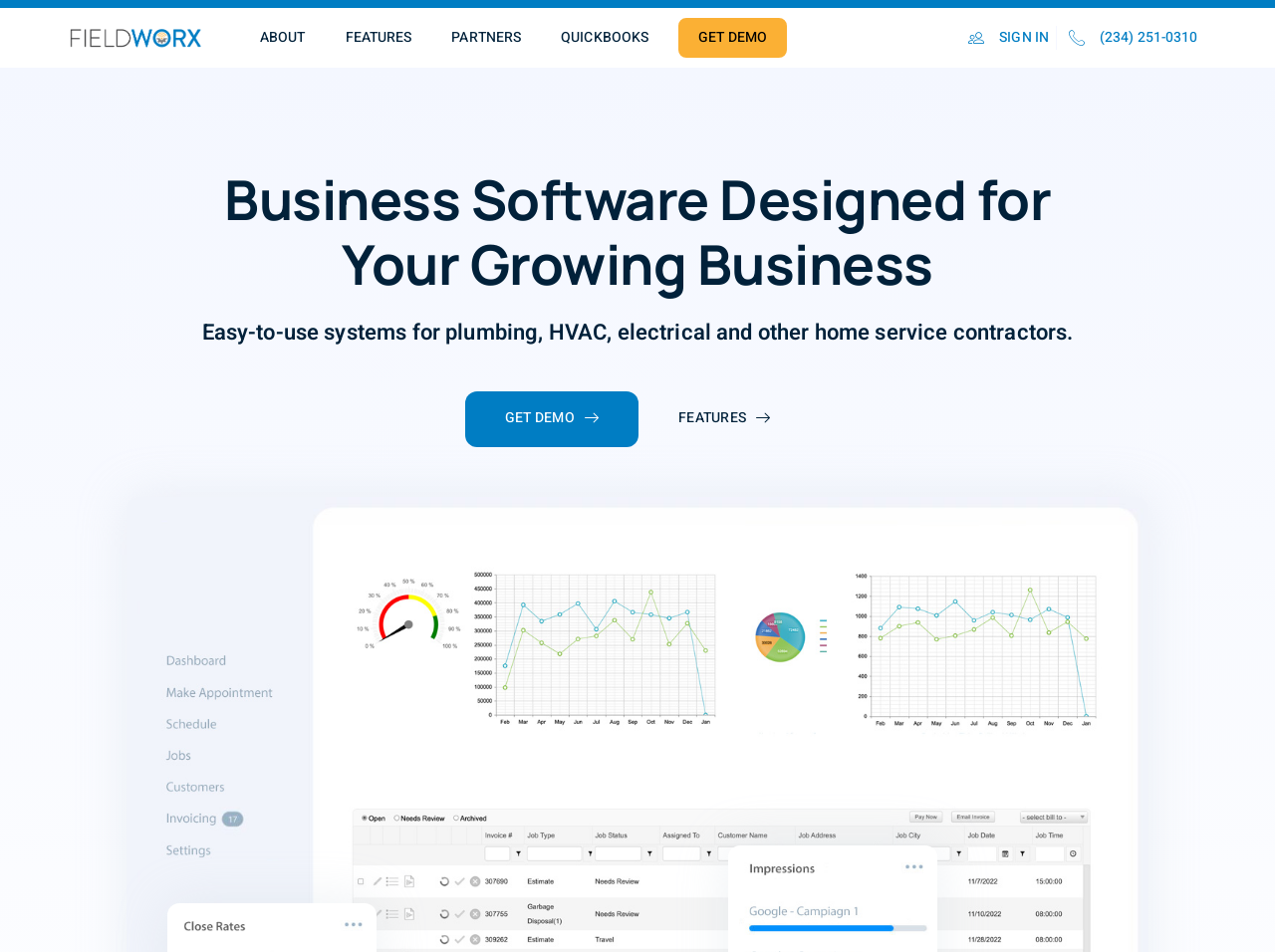Provide a single word or phrase to answer the given question: 
What is the main purpose of Fieldworx Software?

Business software